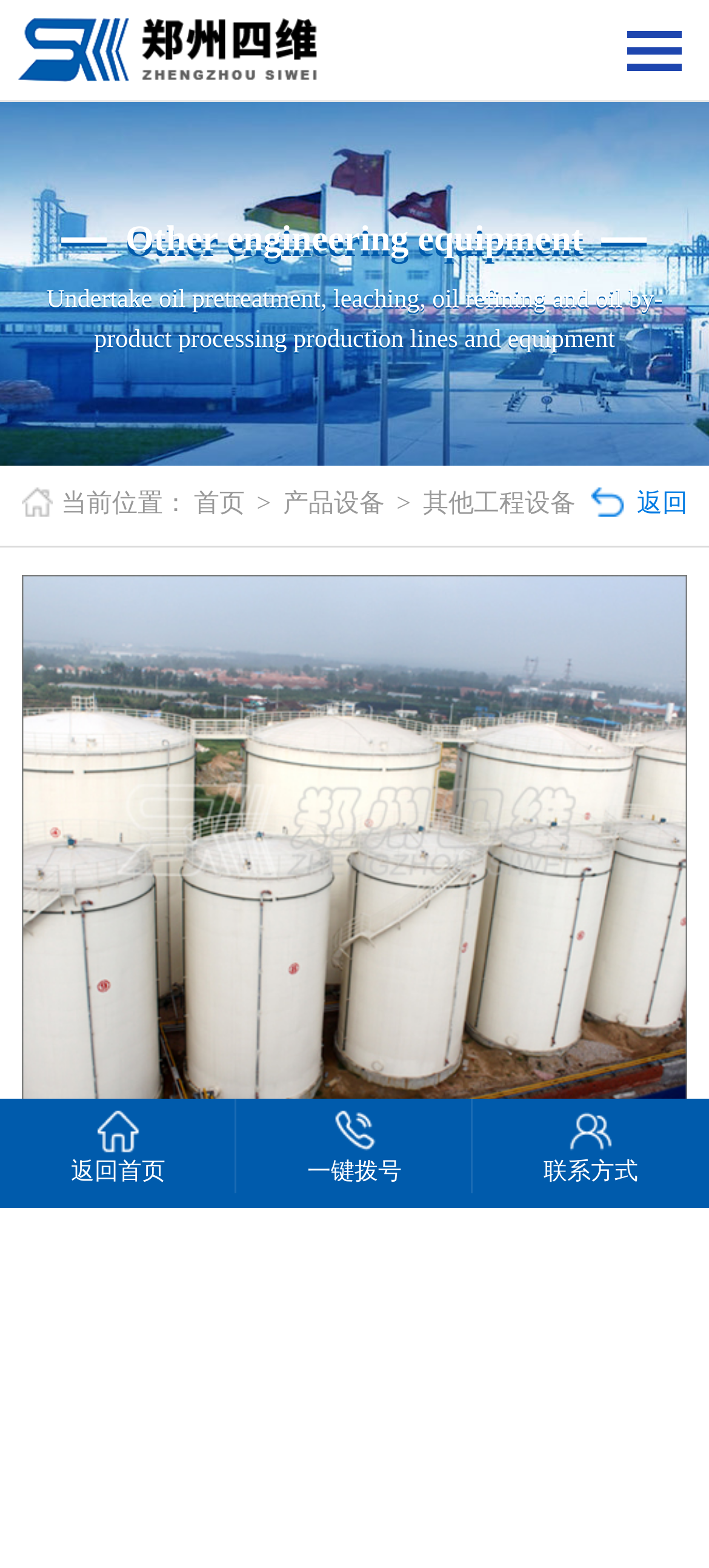Respond concisely with one word or phrase to the following query:
How many images are there on this page?

2